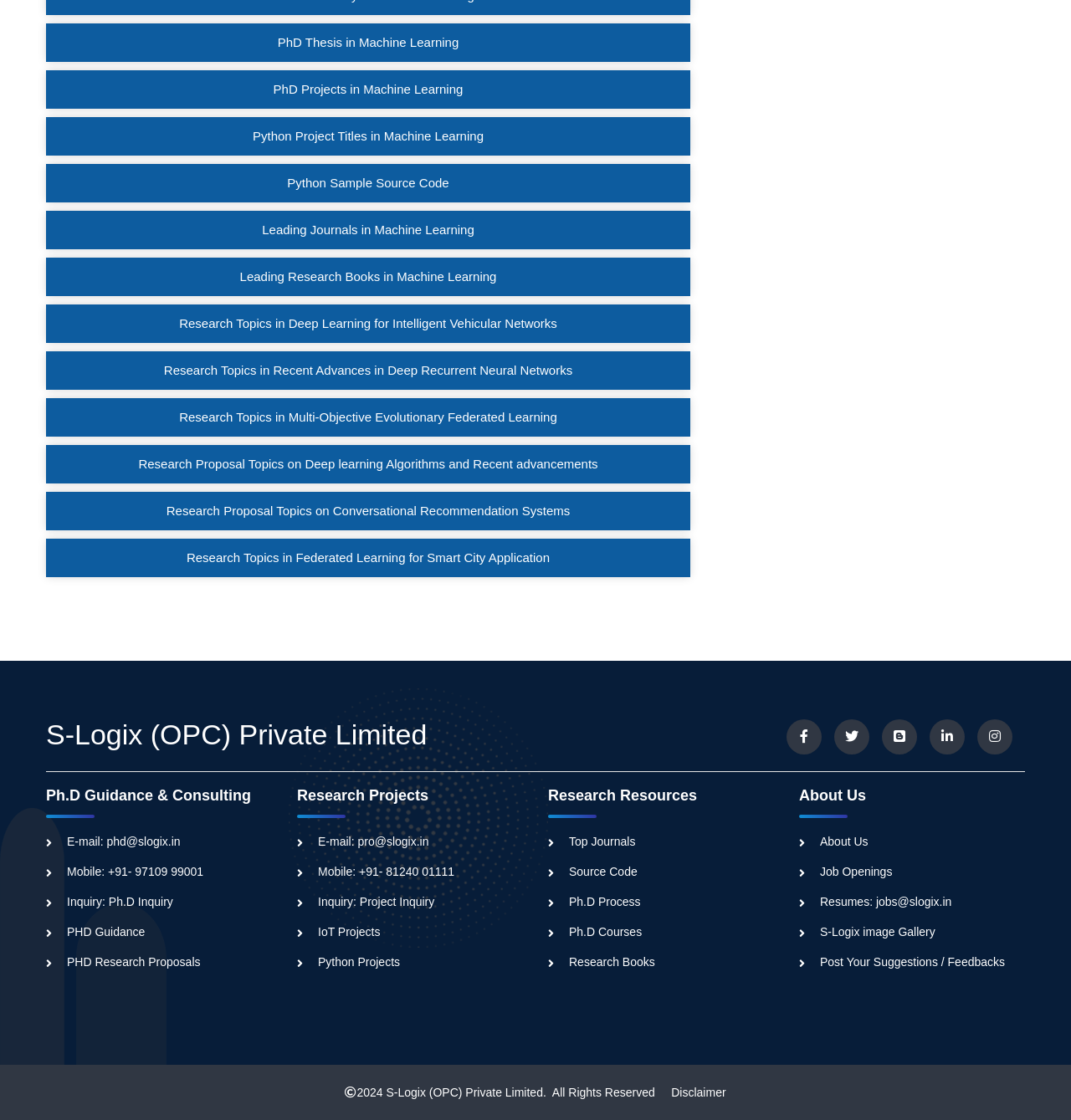Find the bounding box coordinates for the area that must be clicked to perform this action: "Click on PhD Thesis in Machine Learning".

[0.259, 0.032, 0.428, 0.044]